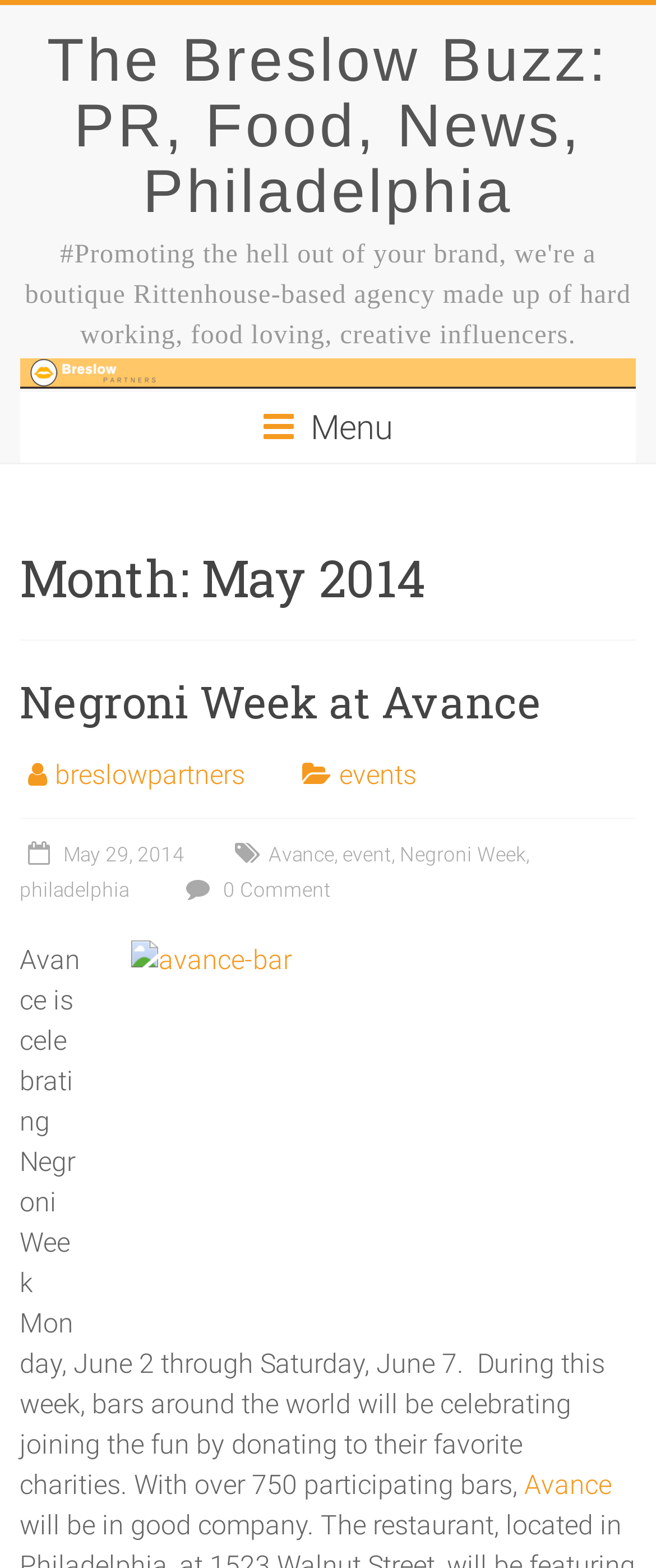Identify and extract the main heading from the webpage.

The Breslow Buzz: PR, Food, News, Philadelphia